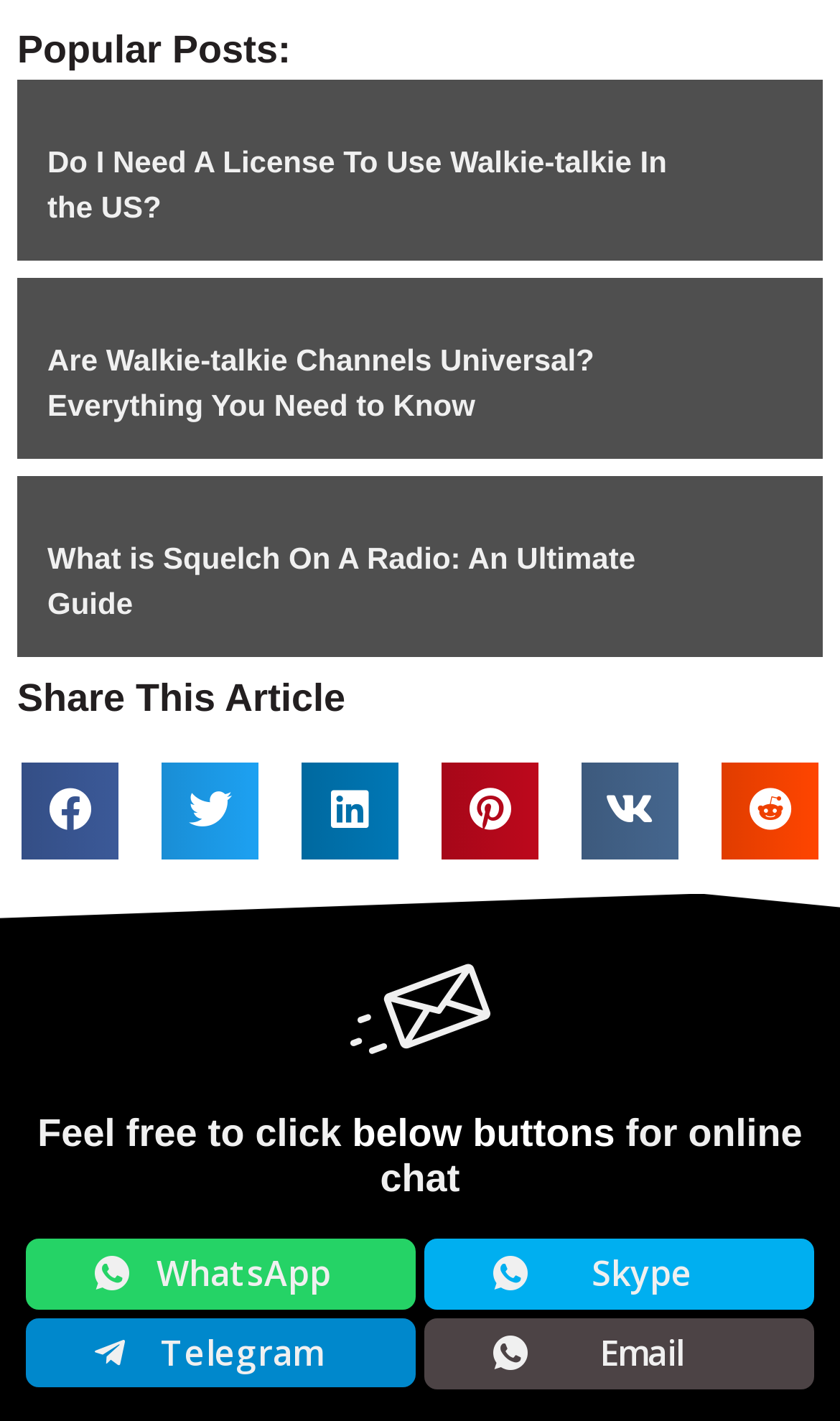How many popular posts are listed?
Based on the screenshot, provide a one-word or short-phrase response.

3